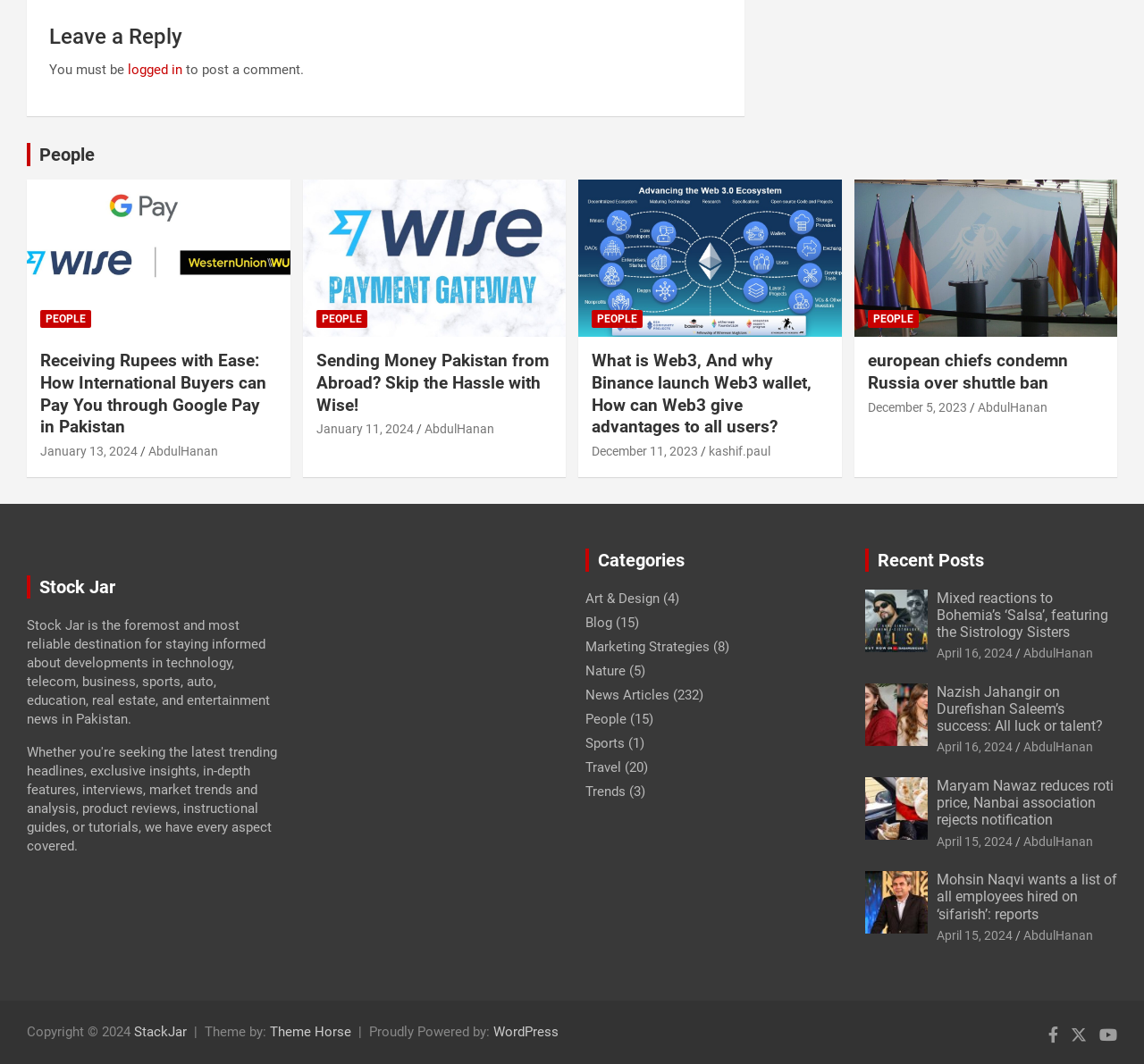Please locate the bounding box coordinates of the element that should be clicked to achieve the given instruction: "Visit the 'Recent Posts' section".

None